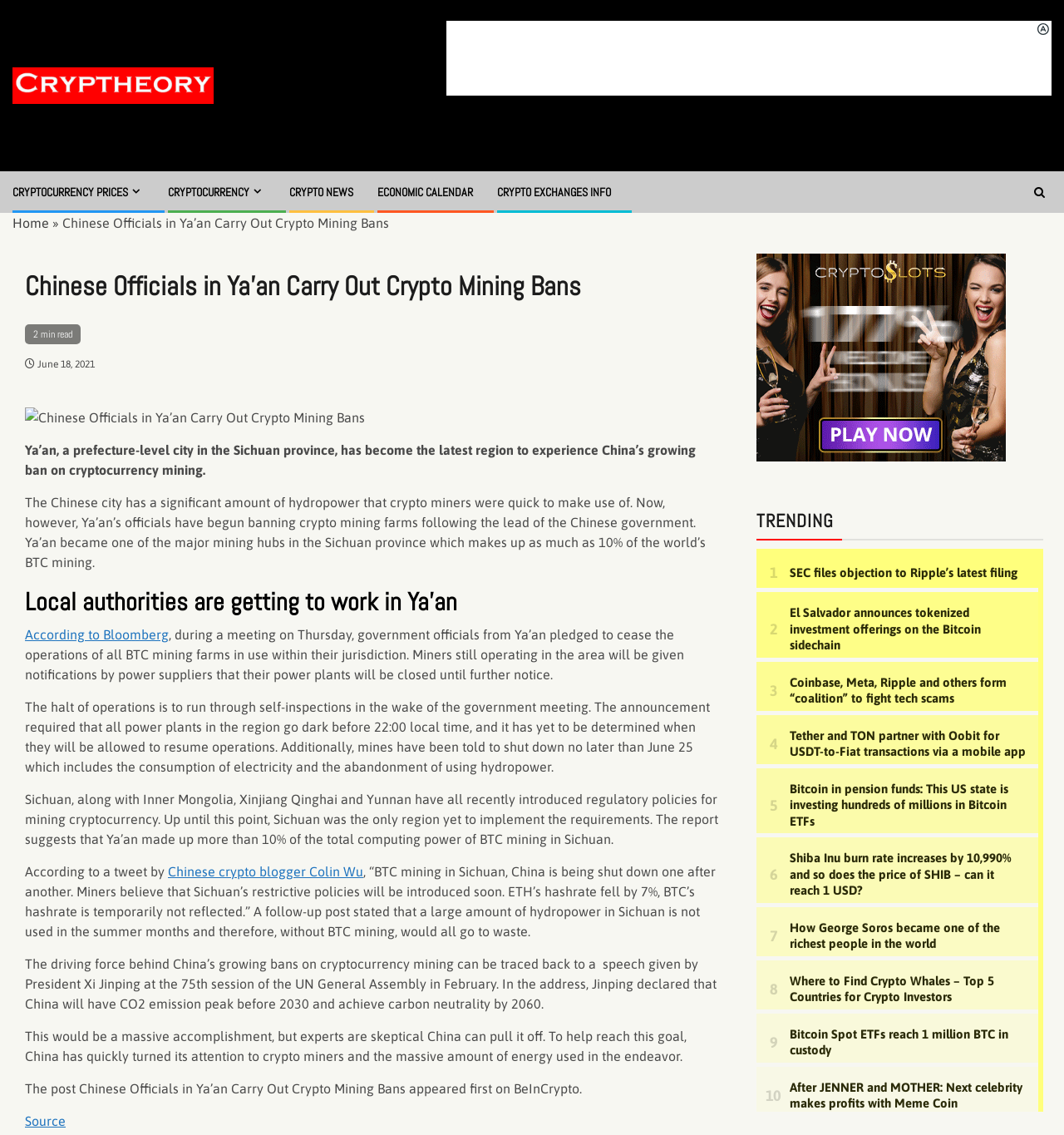Determine the bounding box coordinates of the clickable region to follow the instruction: "Click on the 'Source' link".

[0.023, 0.981, 0.062, 0.994]